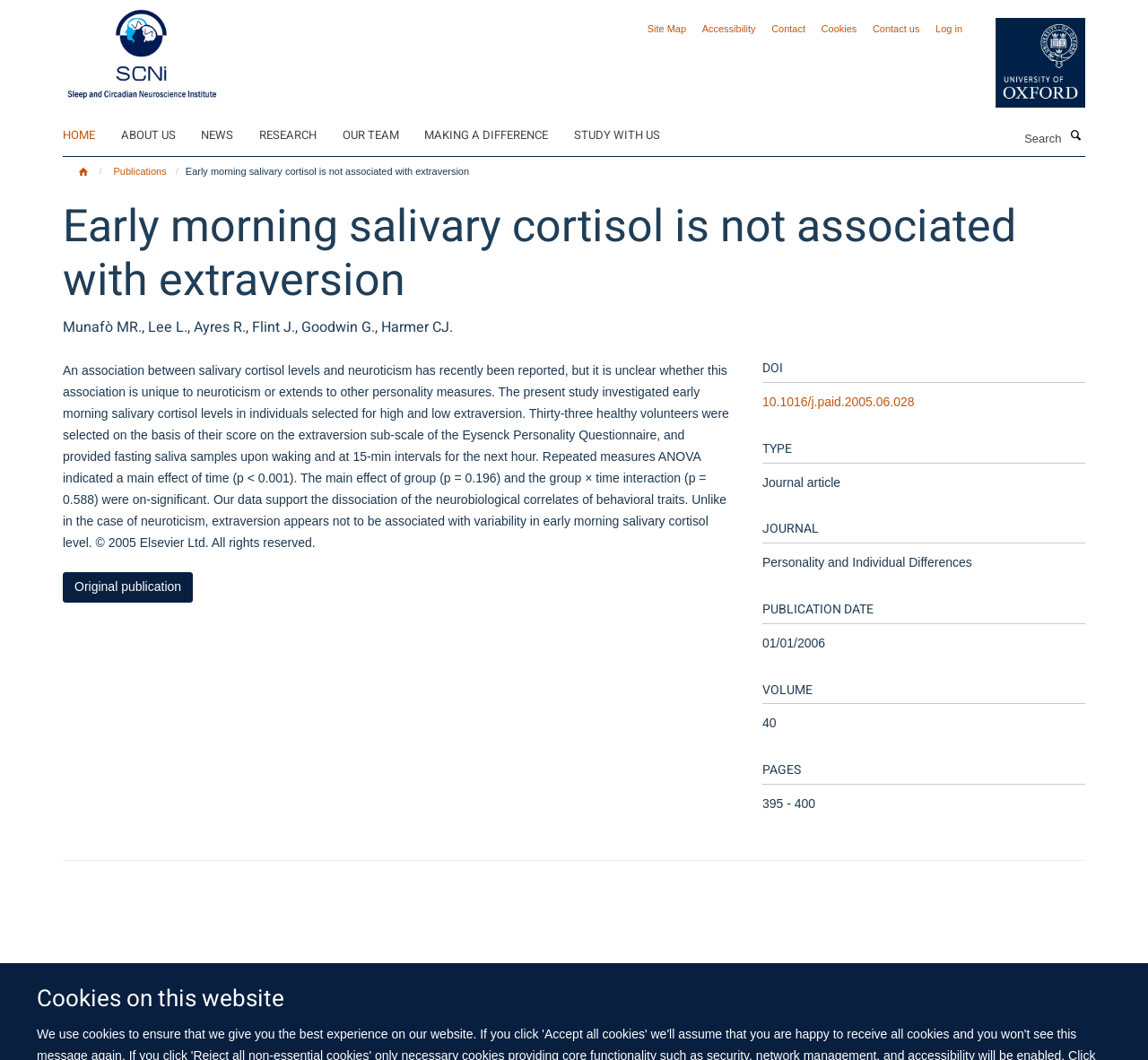Locate the bounding box for the described UI element: "About us". Ensure the coordinates are four float numbers between 0 and 1, formatted as [left, top, right, bottom].

[0.105, 0.115, 0.172, 0.14]